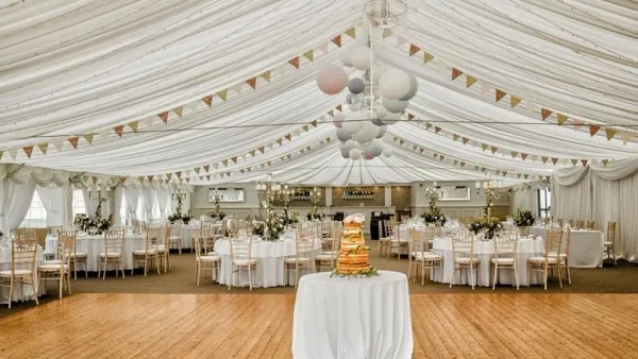What is on top of each dining table?
Using the visual information, answer the question in a single word or phrase.

Floral arrangements